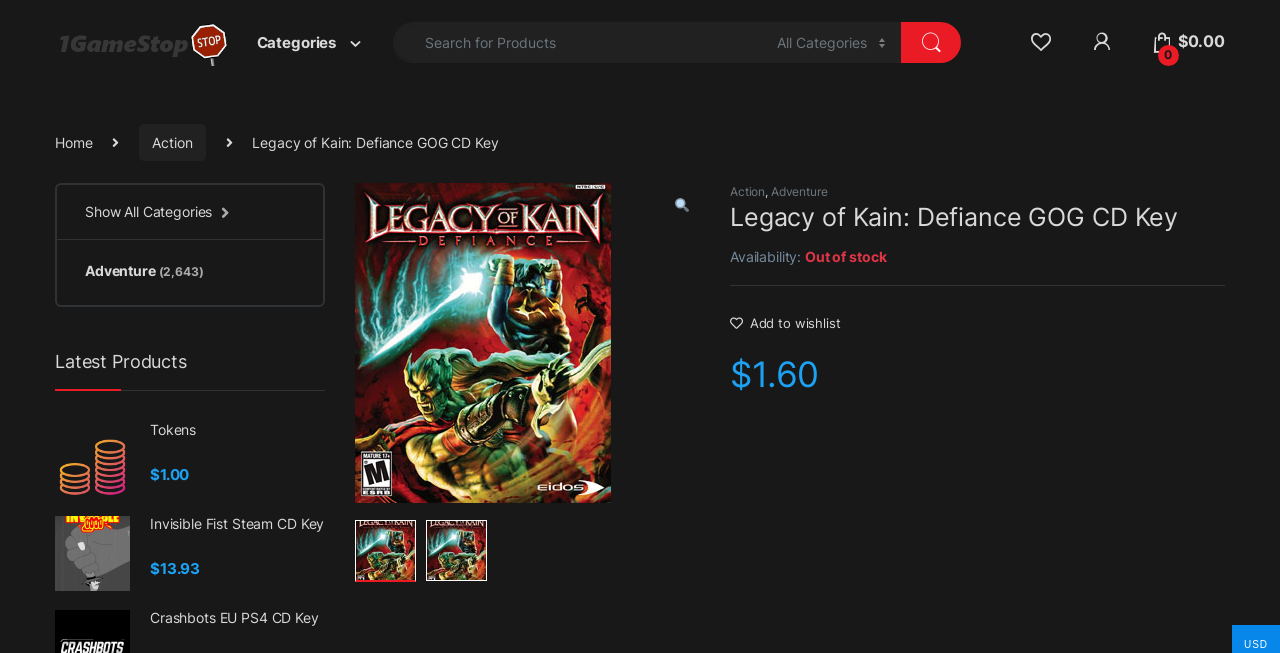What is the category of the game?
Kindly offer a detailed explanation using the data available in the image.

The categories of the game can be found in the breadcrumb navigation section, where it is written as 'Action' and 'Adventure'.